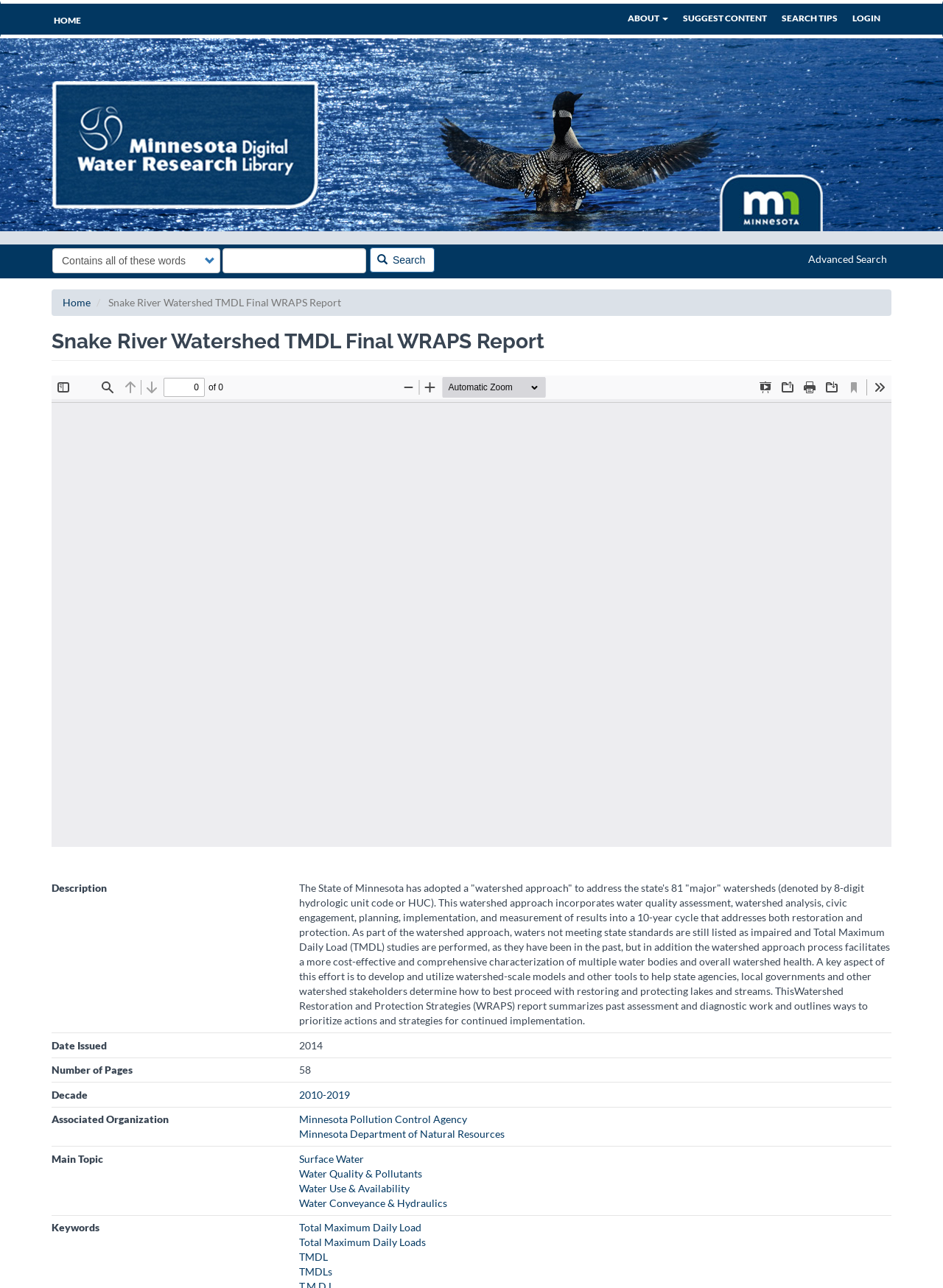Identify and generate the primary title of the webpage.

Snake River Watershed TMDL Final WRAPS Report